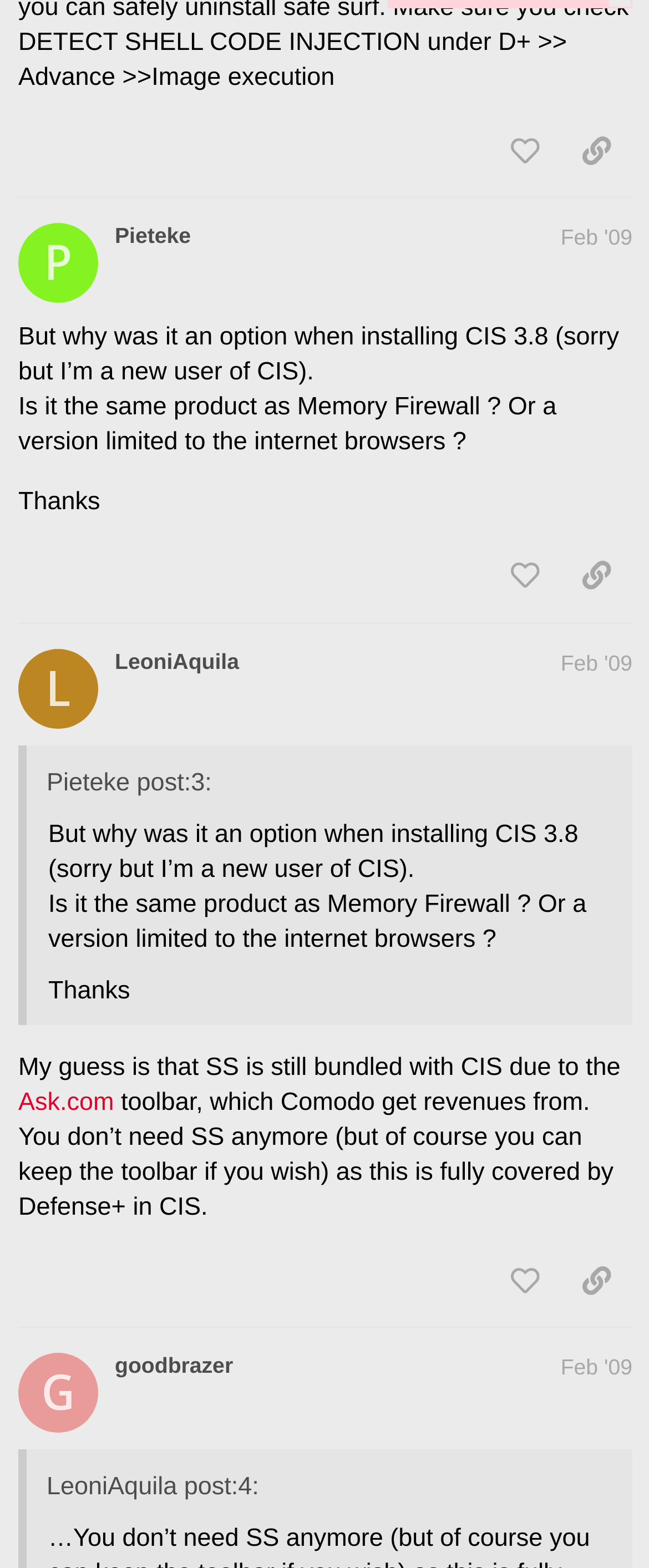Show the bounding box coordinates for the HTML element described as: "Log in to reply".

None